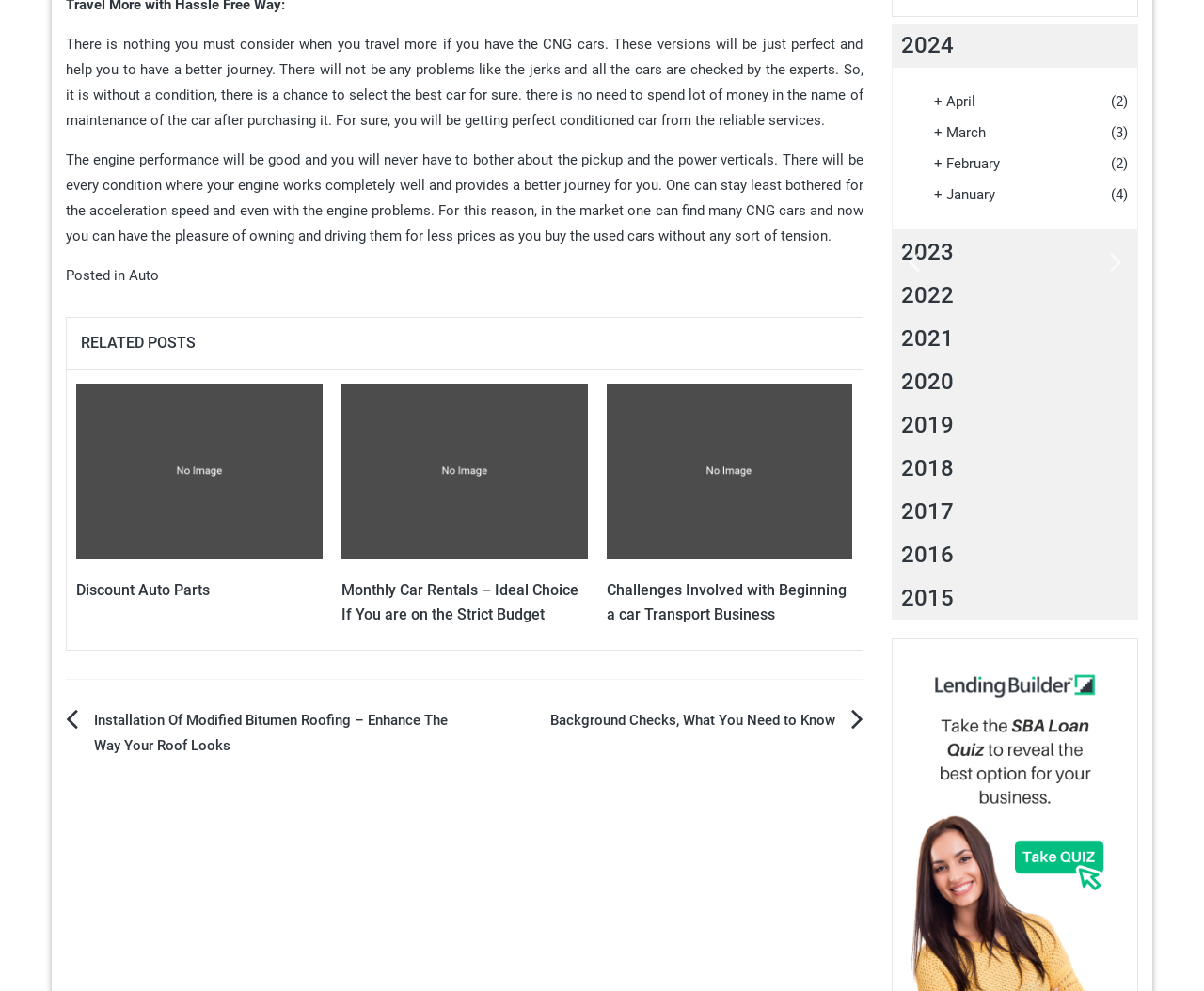Find the bounding box coordinates of the clickable area that will achieve the following instruction: "Navigate to '2024' archive".

[0.74, 0.024, 0.945, 0.068]